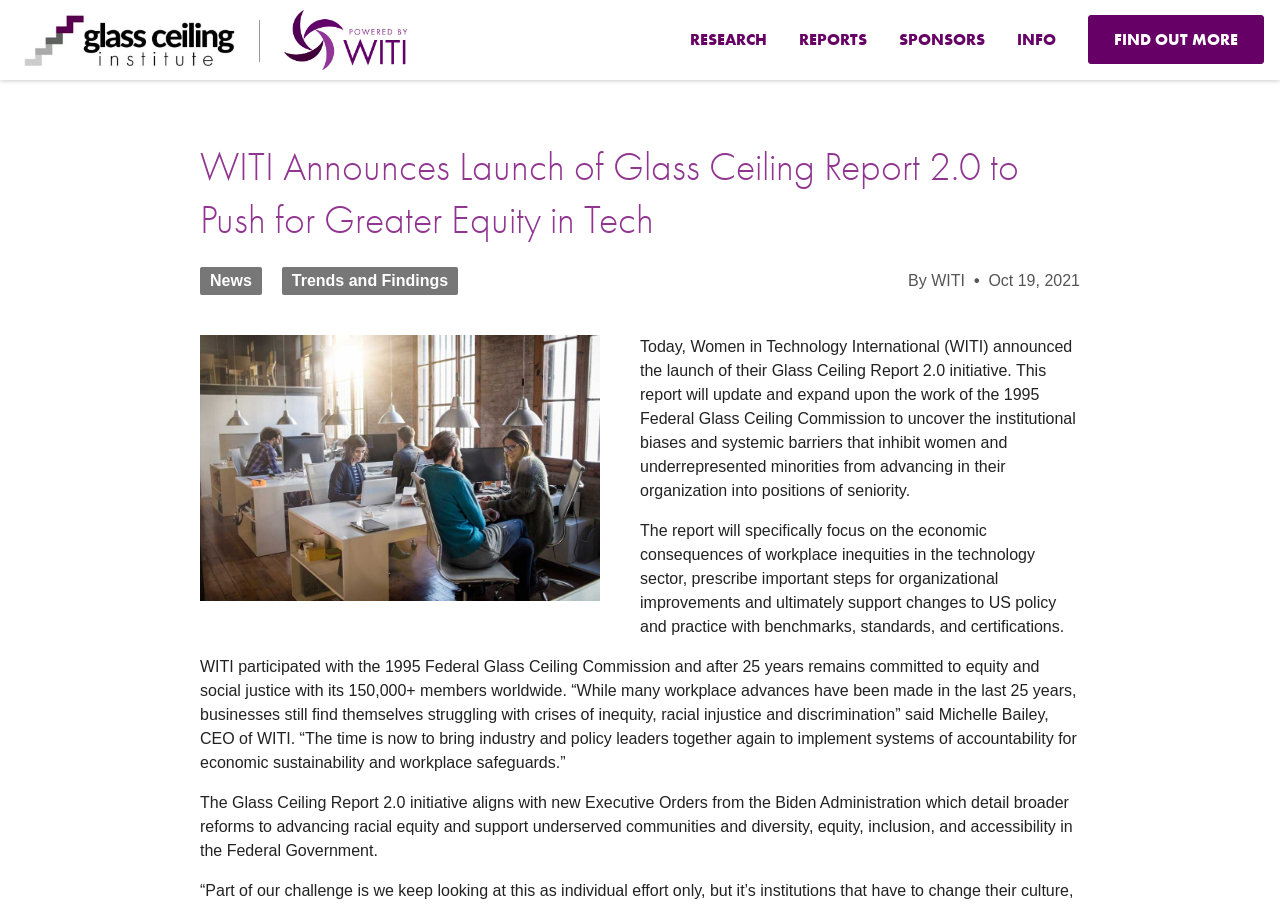Locate the bounding box coordinates of the area where you should click to accomplish the instruction: "Find out more about the Glass Ceiling Report 2.0".

[0.85, 0.017, 0.988, 0.071]